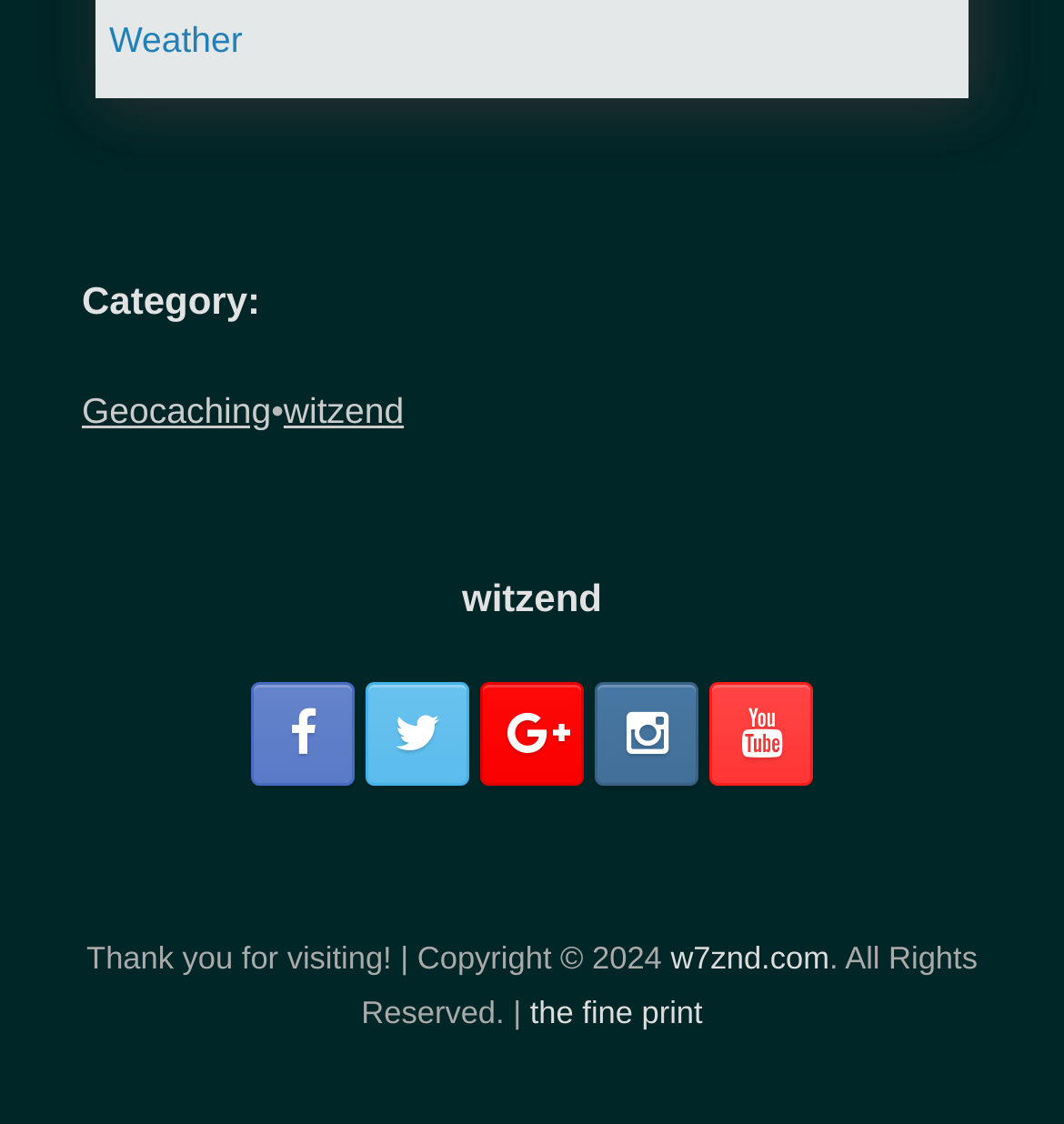Provide the bounding box coordinates for the UI element described in this sentence: "alt="University of California Health"". The coordinates should be four float values between 0 and 1, i.e., [left, top, right, bottom].

None